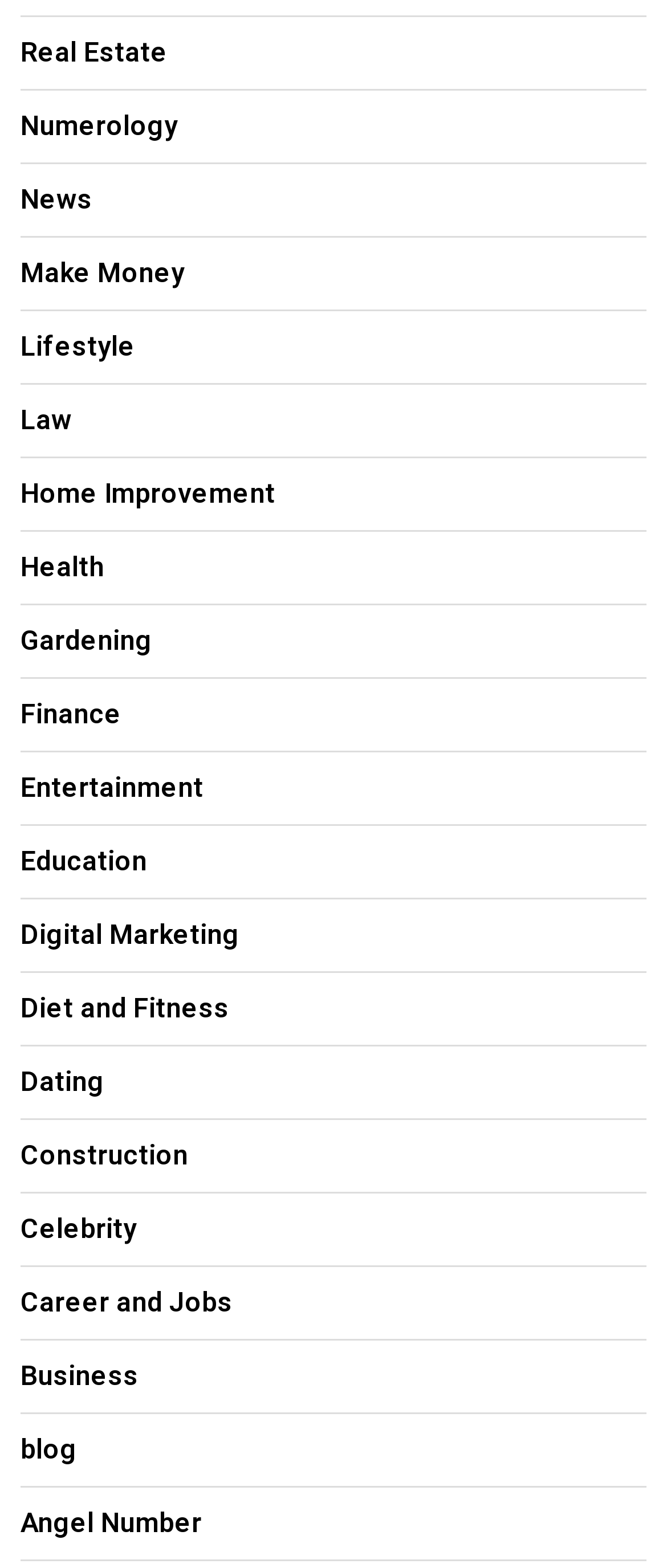Use one word or a short phrase to answer the question provided: 
How many categories are listed?

24